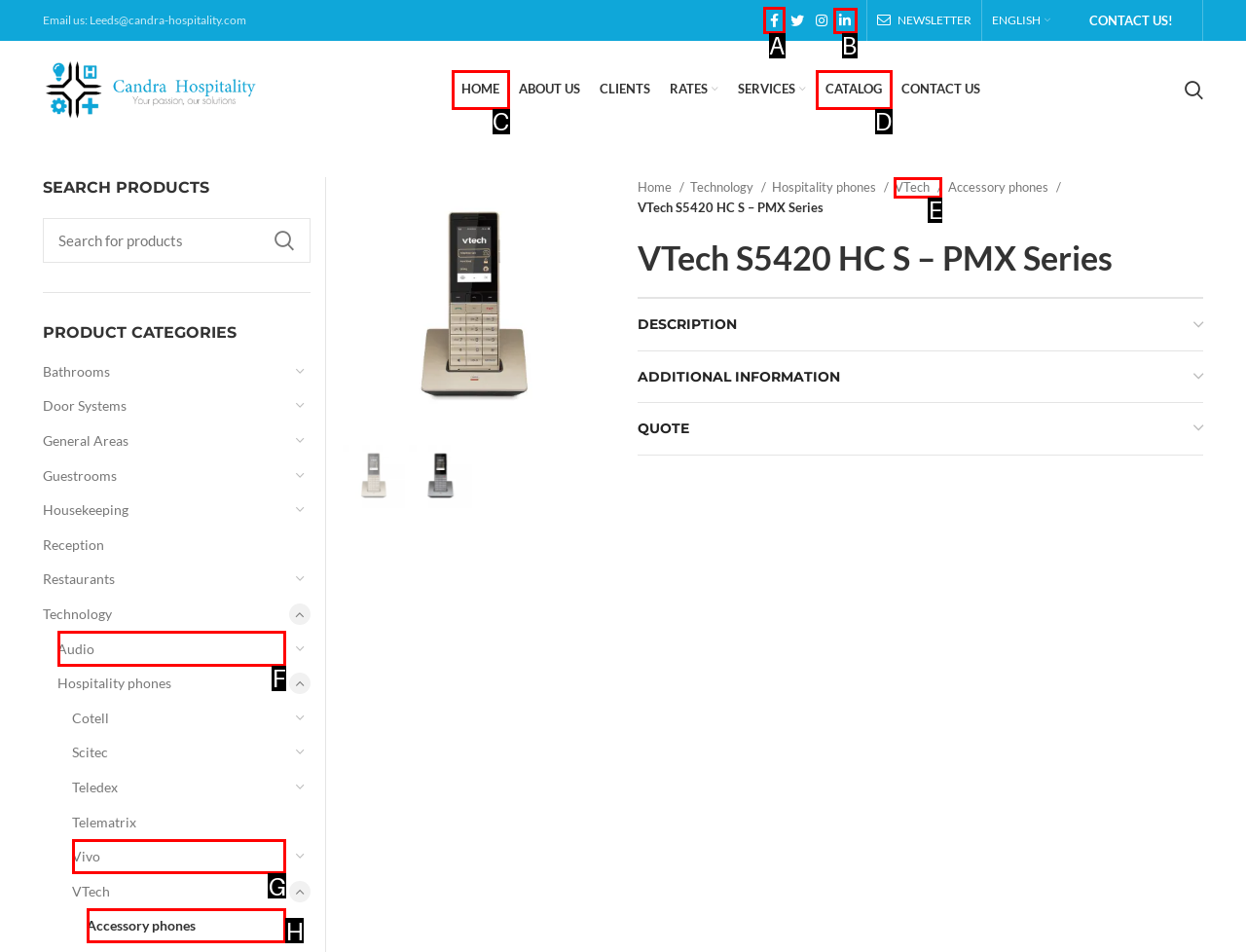Determine which HTML element I should select to execute the task: Follow Candra Hospitality on Facebook
Reply with the corresponding option's letter from the given choices directly.

A